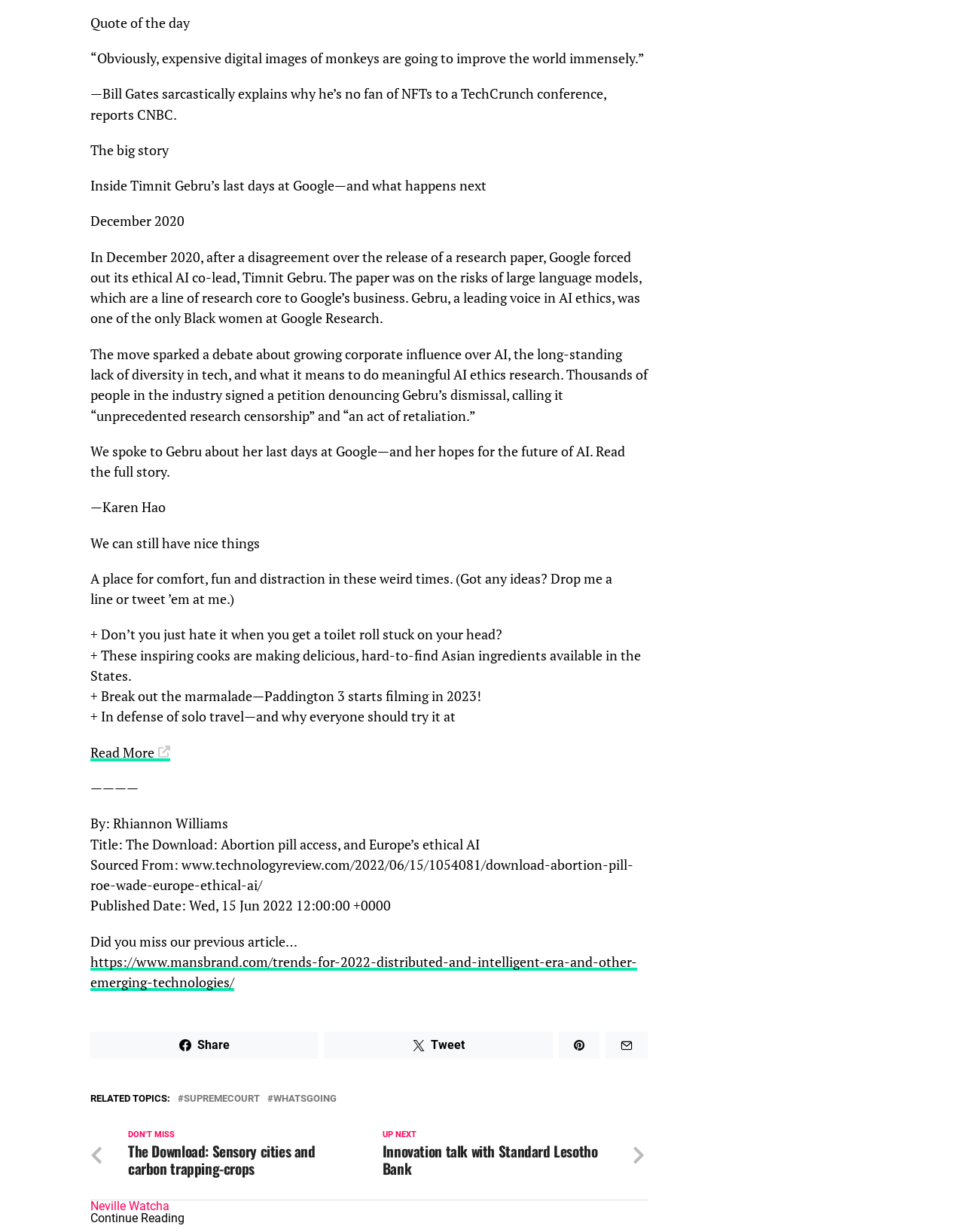Using details from the image, please answer the following question comprehensively:
What is the title of the article about abortion pill access?

I found the title of the article by looking at the StaticText element that says 'Title: The Download: Abortion pill access, and Europe’s ethical AI'.